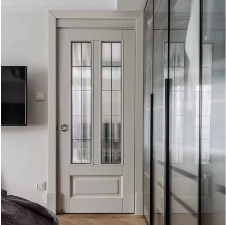Answer the question below using just one word or a short phrase: 
What is adjacent to the door?

A contemporary glass partition